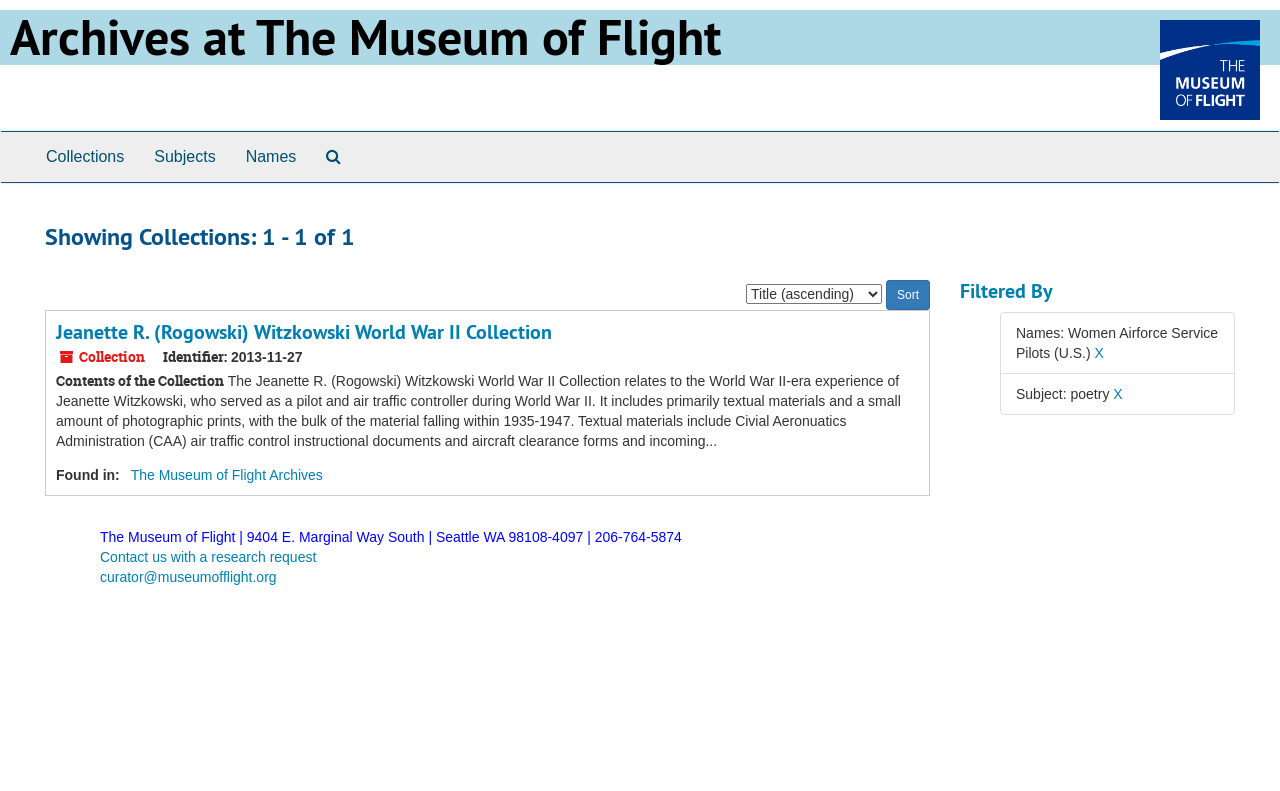Pinpoint the bounding box coordinates of the clickable element needed to complete the instruction: "Click on the 'Collections' link". The coordinates should be provided as four float numbers between 0 and 1: [left, top, right, bottom].

[0.024, 0.167, 0.109, 0.23]